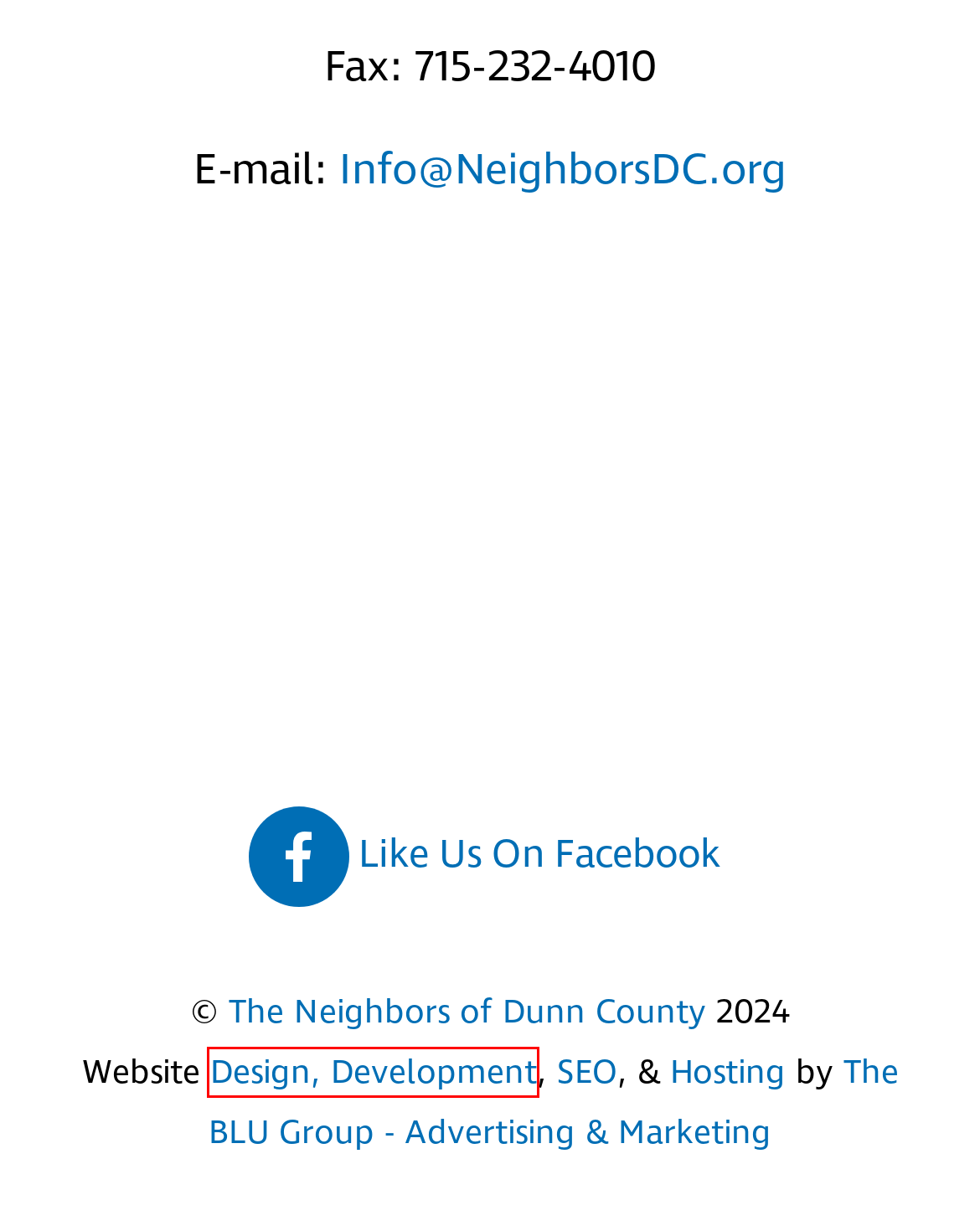You are given a screenshot depicting a webpage with a red bounding box around a UI element. Select the description that best corresponds to the new webpage after clicking the selected element. Here are the choices:
A. Increase Website Traffic with Search Engine Marketing
B. Photos & Videos of Residents | The Neighbors of Dunn County
C. TheBlueKingdom.com
D. The Importance Of Spring Activities For The Elderly
E. Informational Archives - The Neighbors of Dunn County
F. Strengthen Your Business with a New Branded Website
G. The BLÜ Group - Advertising & Digital Marketing Agency, La Crosse, WI
H. The Benefits Of Music Therapy For Senior Citizens

F